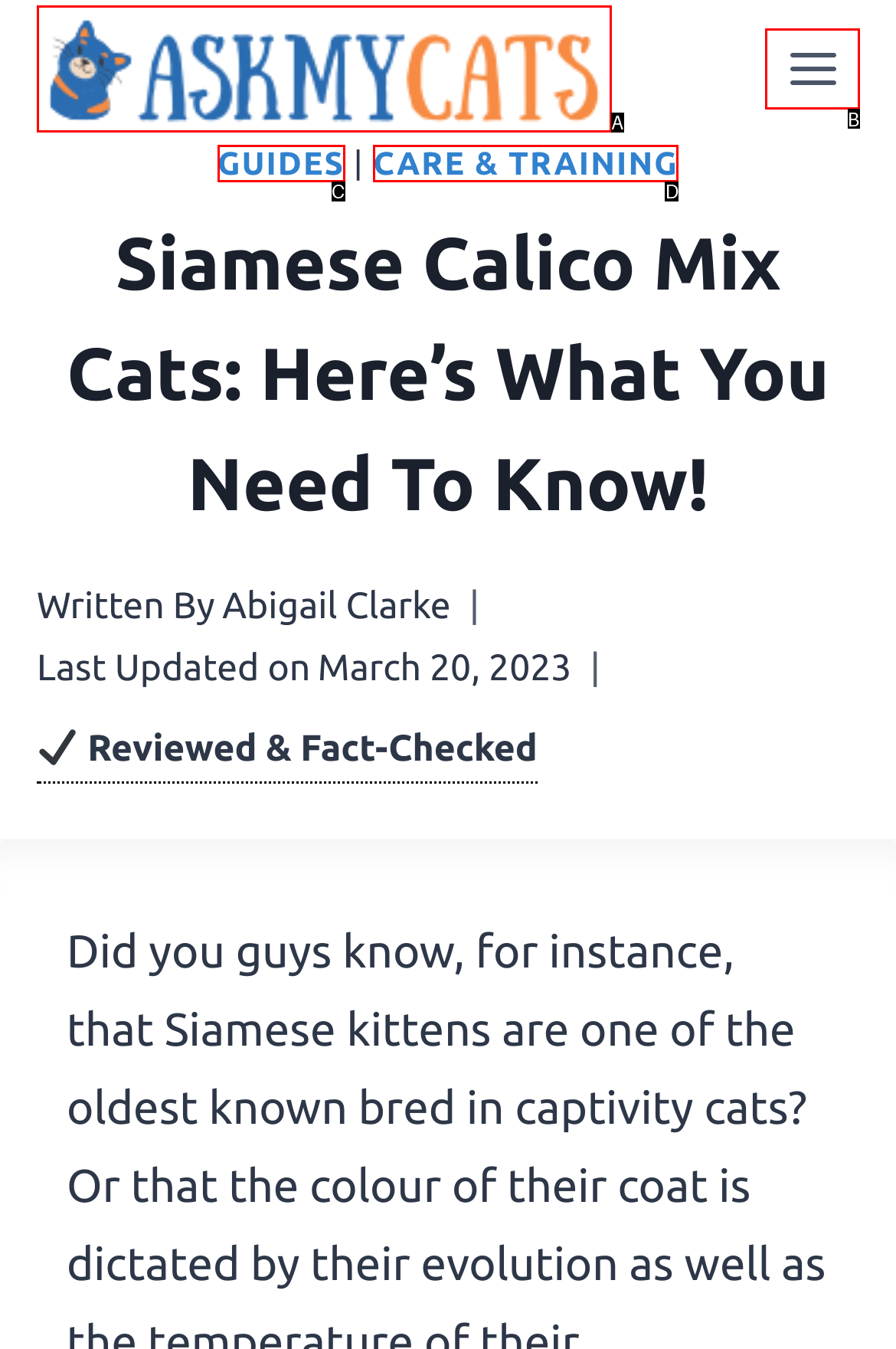Select the letter that corresponds to the UI element described as: Care & Training
Answer by providing the letter from the given choices.

D